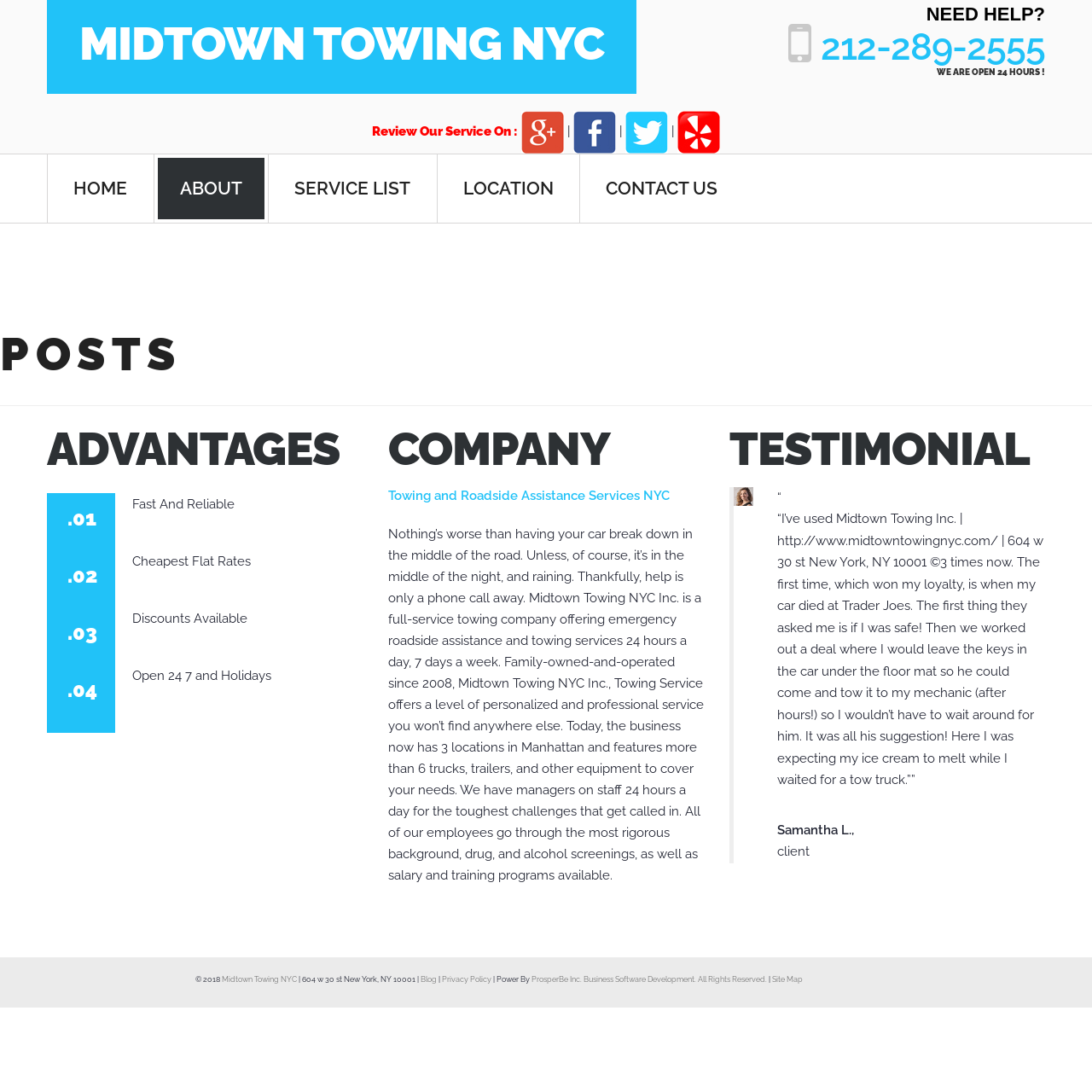What is the name of the company?
Refer to the image and provide a one-word or short phrase answer.

Midtown Towing NYC